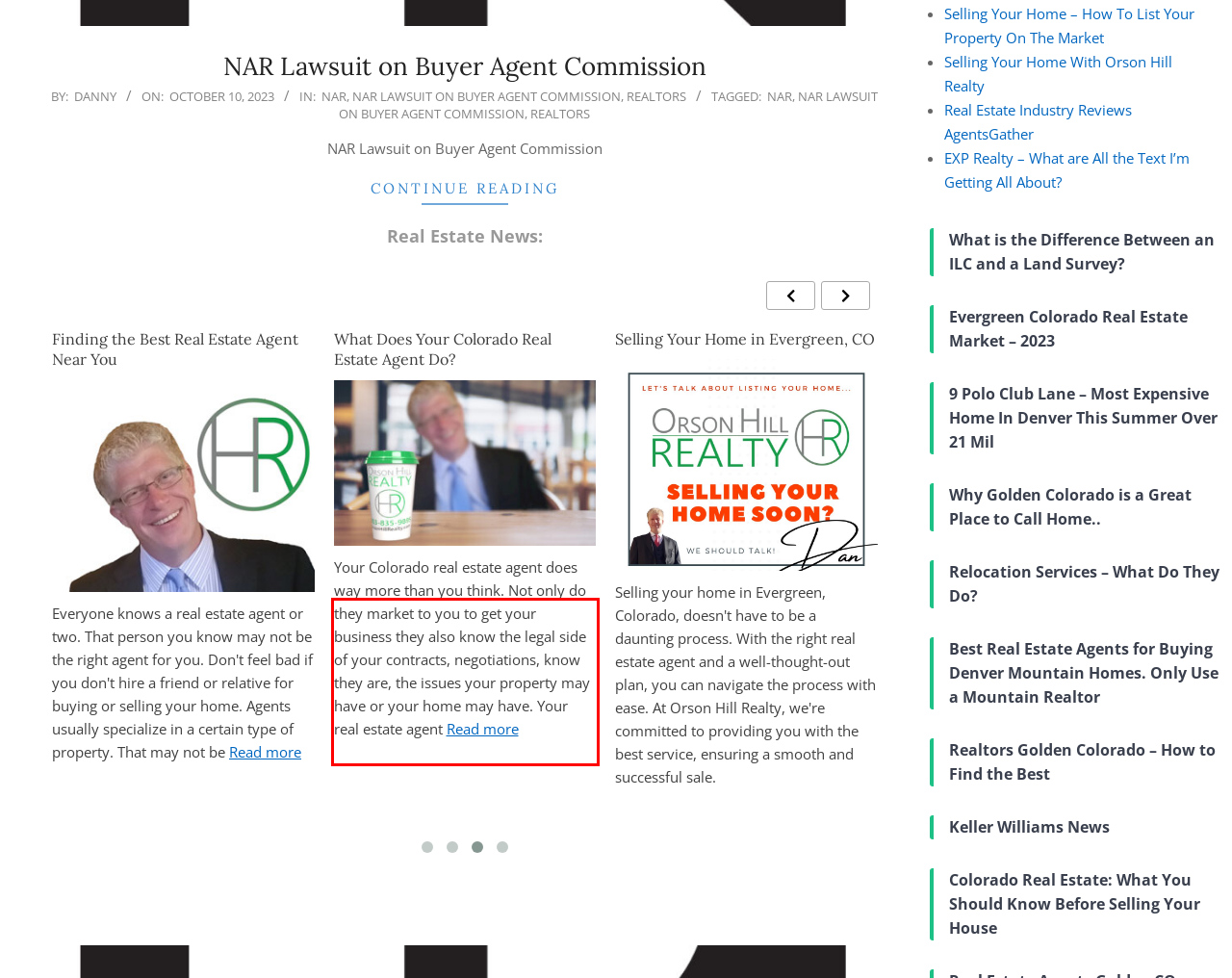Please use OCR to extract the text content from the red bounding box in the provided webpage screenshot.

Everyone knows a real estate agent or two. That person you know may not be the right agent for you. Don't feel bad if you don't hire a friend or relative for buying or selling your home. Agents usually specialize in a certain type of property. That may not be Read more